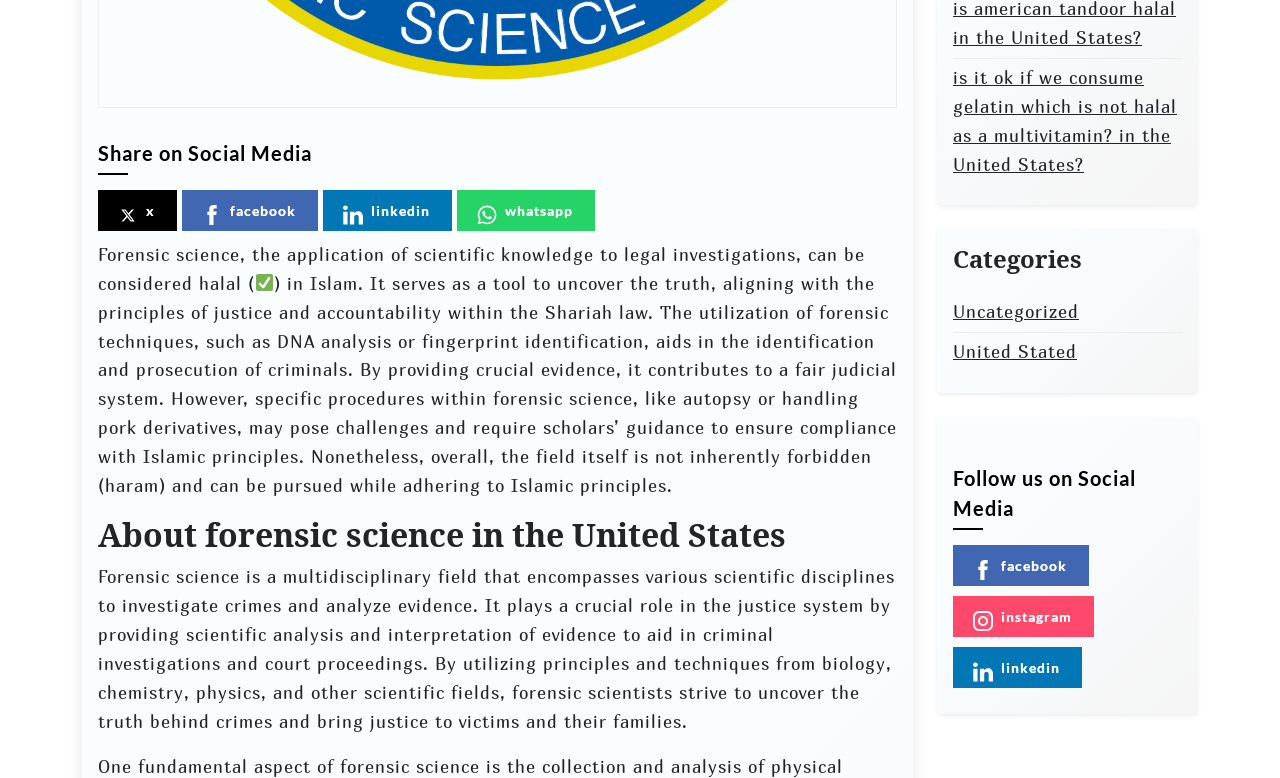Consider the image and give a detailed and elaborate answer to the question: 
What is forensic science?

Based on the text on the webpage, forensic science is defined as the application of scientific knowledge to legal investigations, which can be considered halal in Islam and serves as a tool to uncover the truth, aligning with the principles of justice and accountability within the Shariah law.